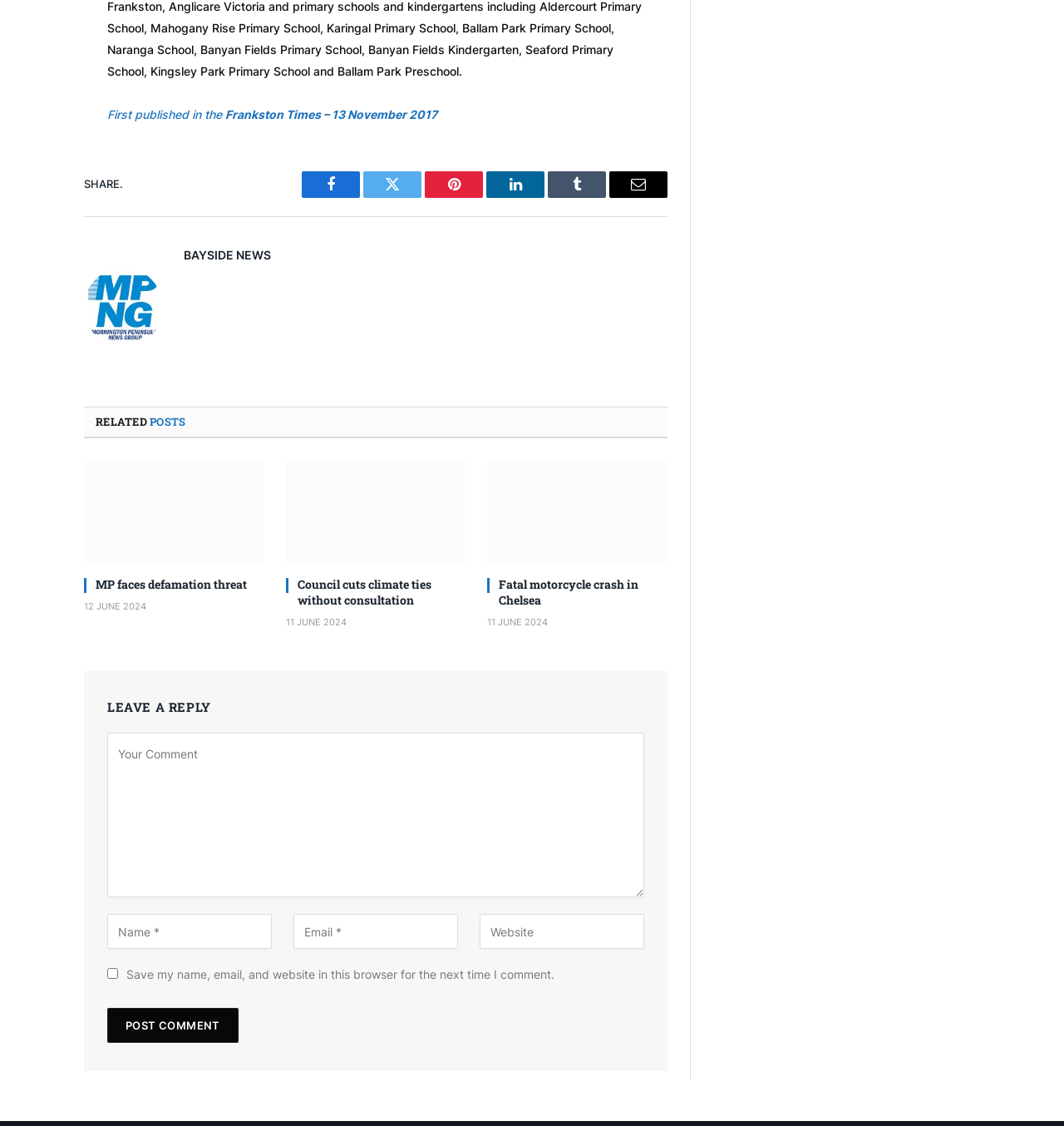What is the purpose of the textbox with the label 'Your Comment'?
Examine the webpage screenshot and provide an in-depth answer to the question.

The purpose of the textbox with the label 'Your Comment' can be determined by looking at the surrounding elements, including the static text 'LEAVE A REPLY' and the button 'Post Comment'. This suggests that the textbox is used to leave a reply or comment on the webpage.